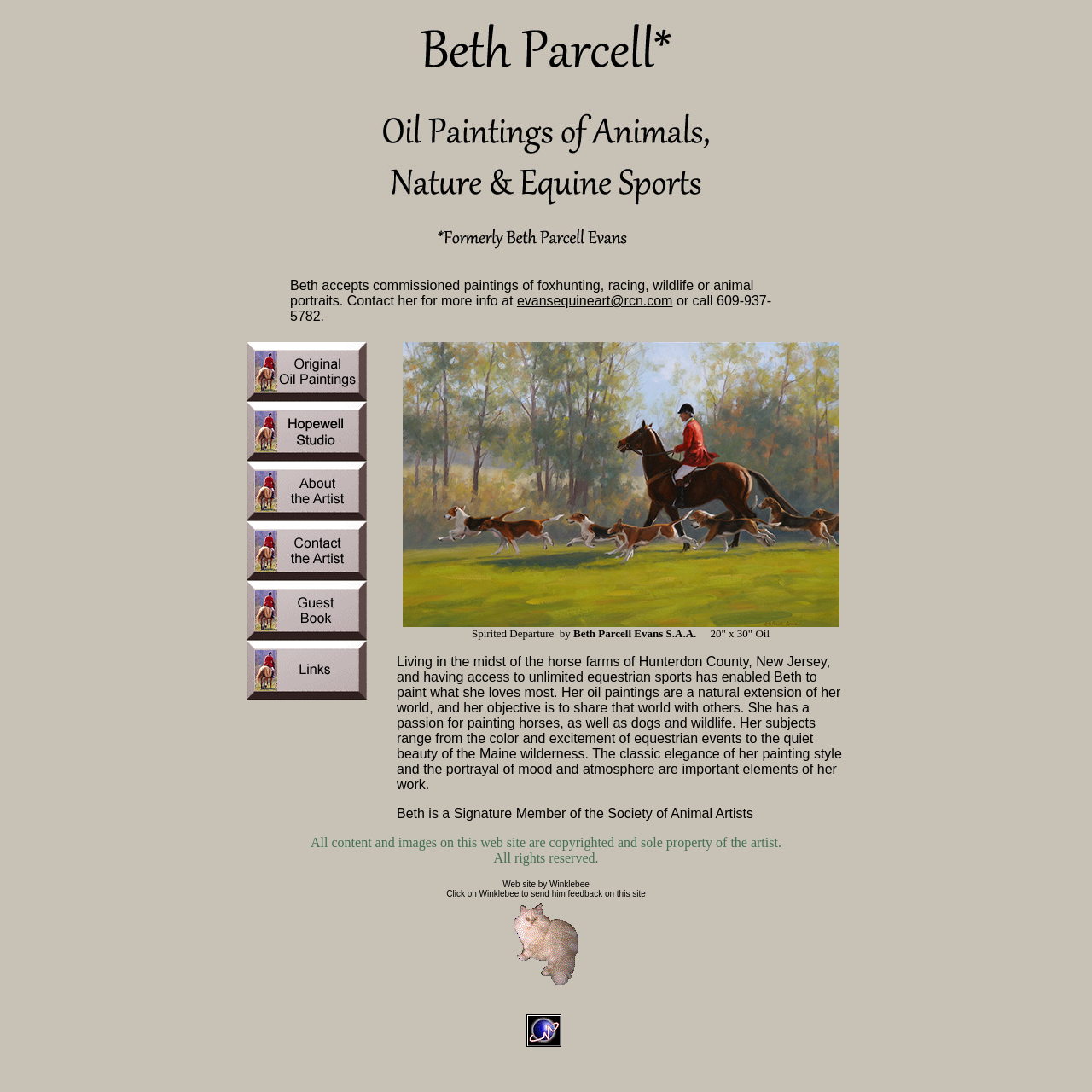Please specify the bounding box coordinates of the area that should be clicked to accomplish the following instruction: "View gallery of original oil paintings". The coordinates should consist of four float numbers between 0 and 1, i.e., [left, top, right, bottom].

[0.227, 0.314, 0.346, 0.368]